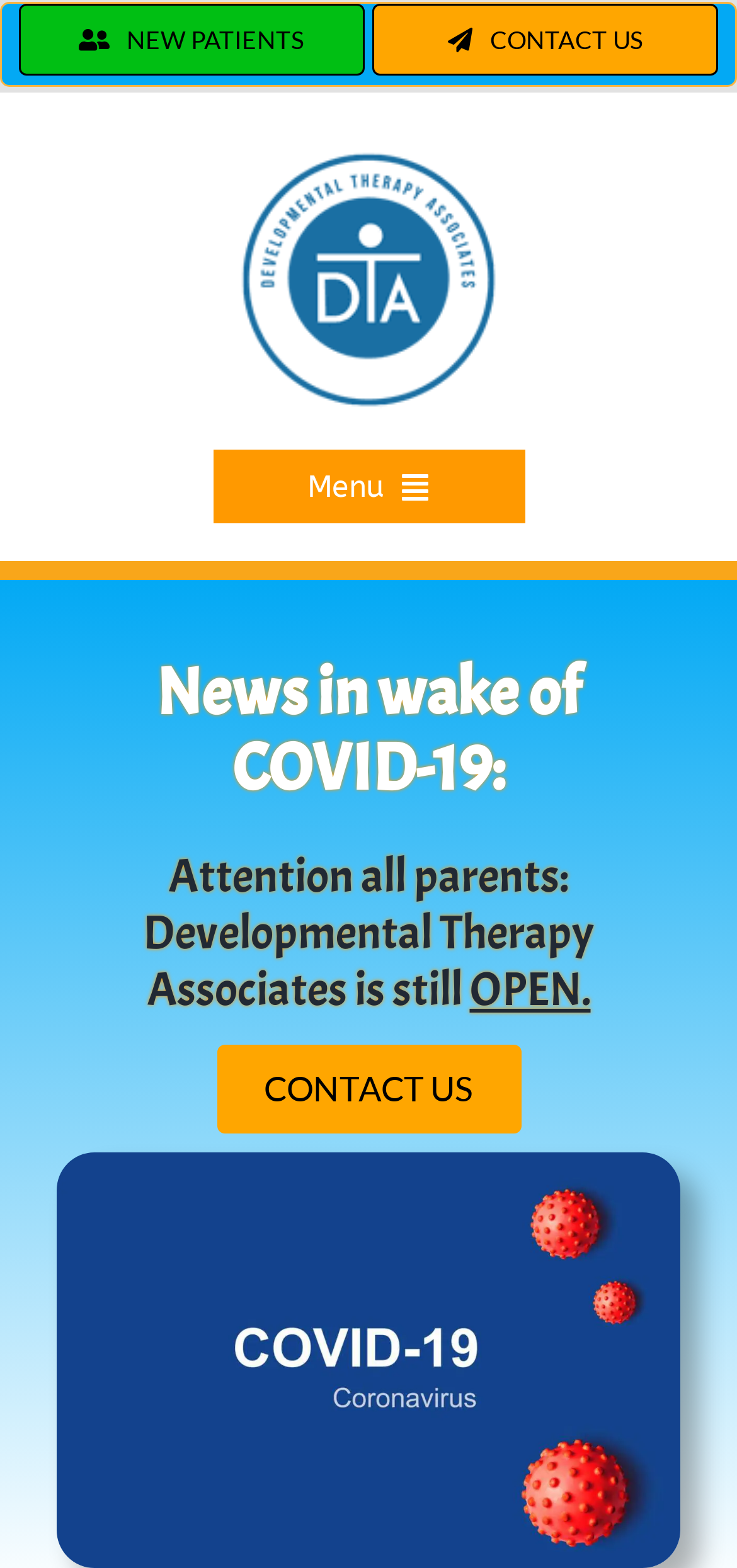Find the bounding box coordinates for the HTML element specified by: "ABOUT".

[0.0, 0.413, 1.0, 0.492]